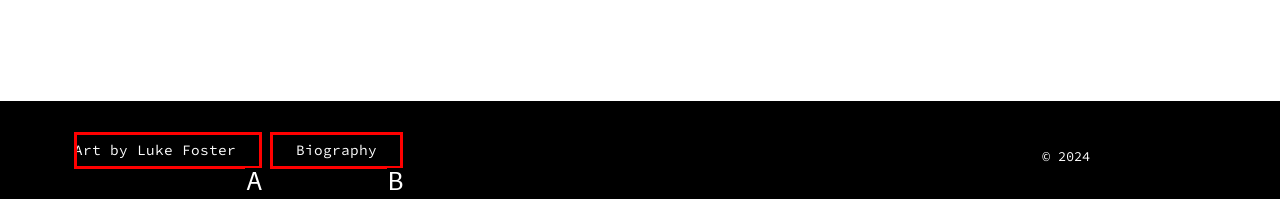Tell me which one HTML element best matches the description: Issues Management
Answer with the option's letter from the given choices directly.

None